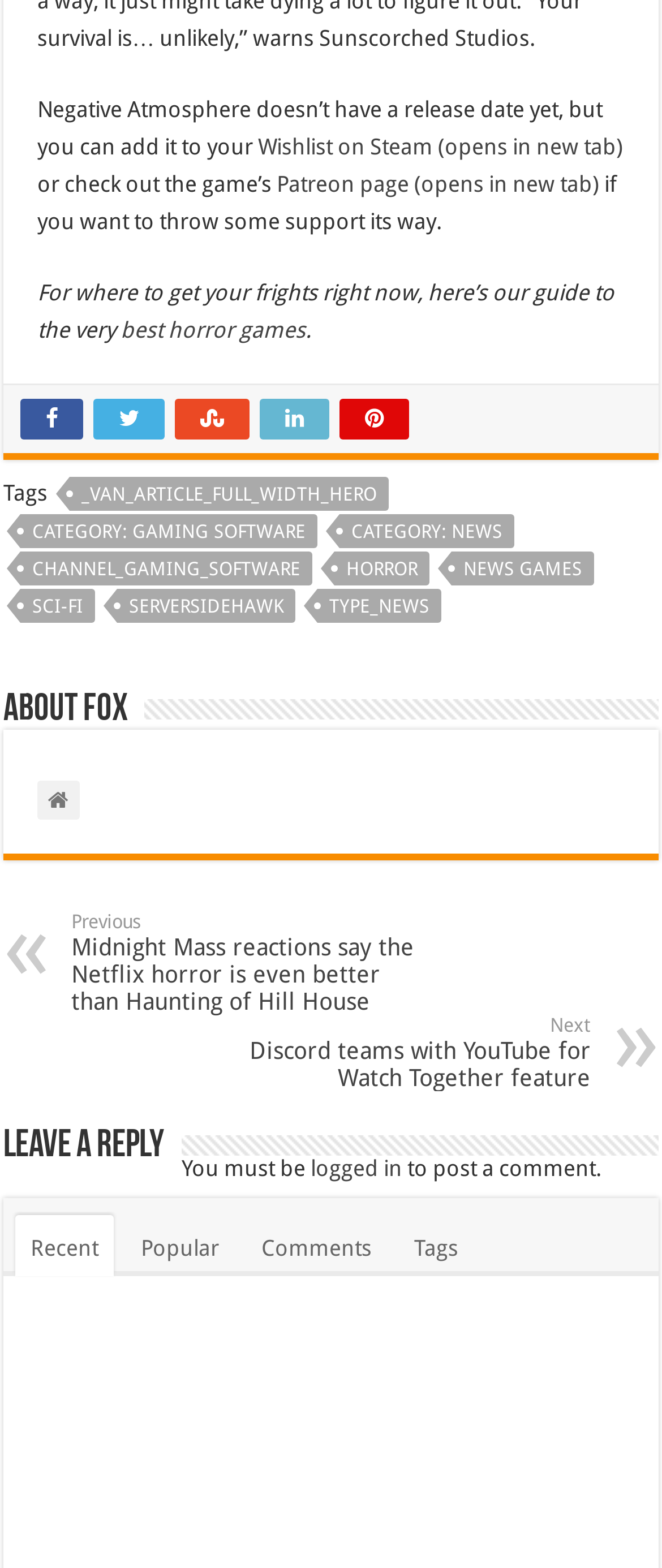Can you pinpoint the bounding box coordinates for the clickable element required for this instruction: "Log in to post a comment"? The coordinates should be four float numbers between 0 and 1, i.e., [left, top, right, bottom].

[0.469, 0.737, 0.608, 0.753]